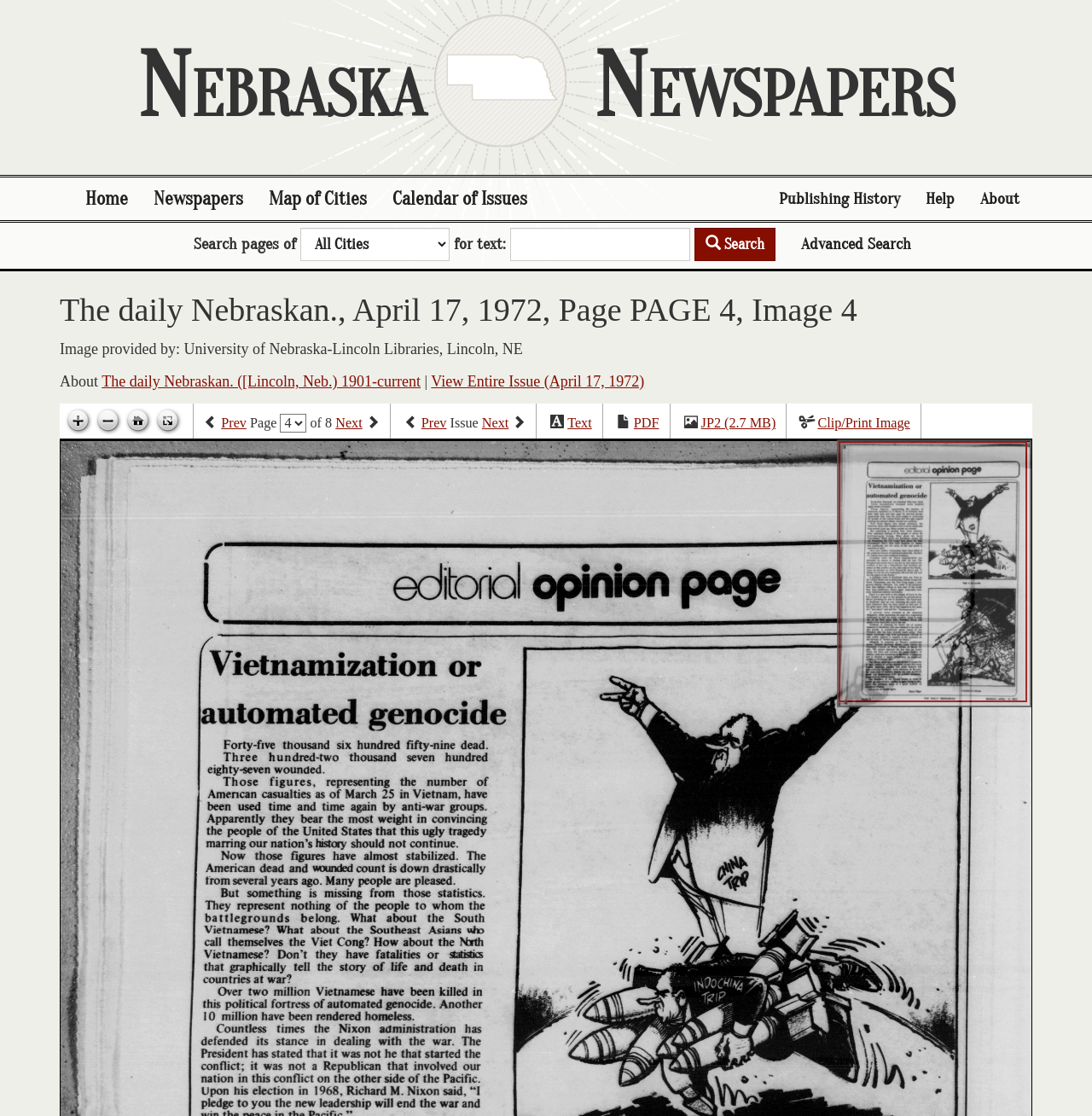Can you provide the bounding box coordinates for the element that should be clicked to implement the instruction: "View entire issue"?

[0.395, 0.334, 0.59, 0.35]